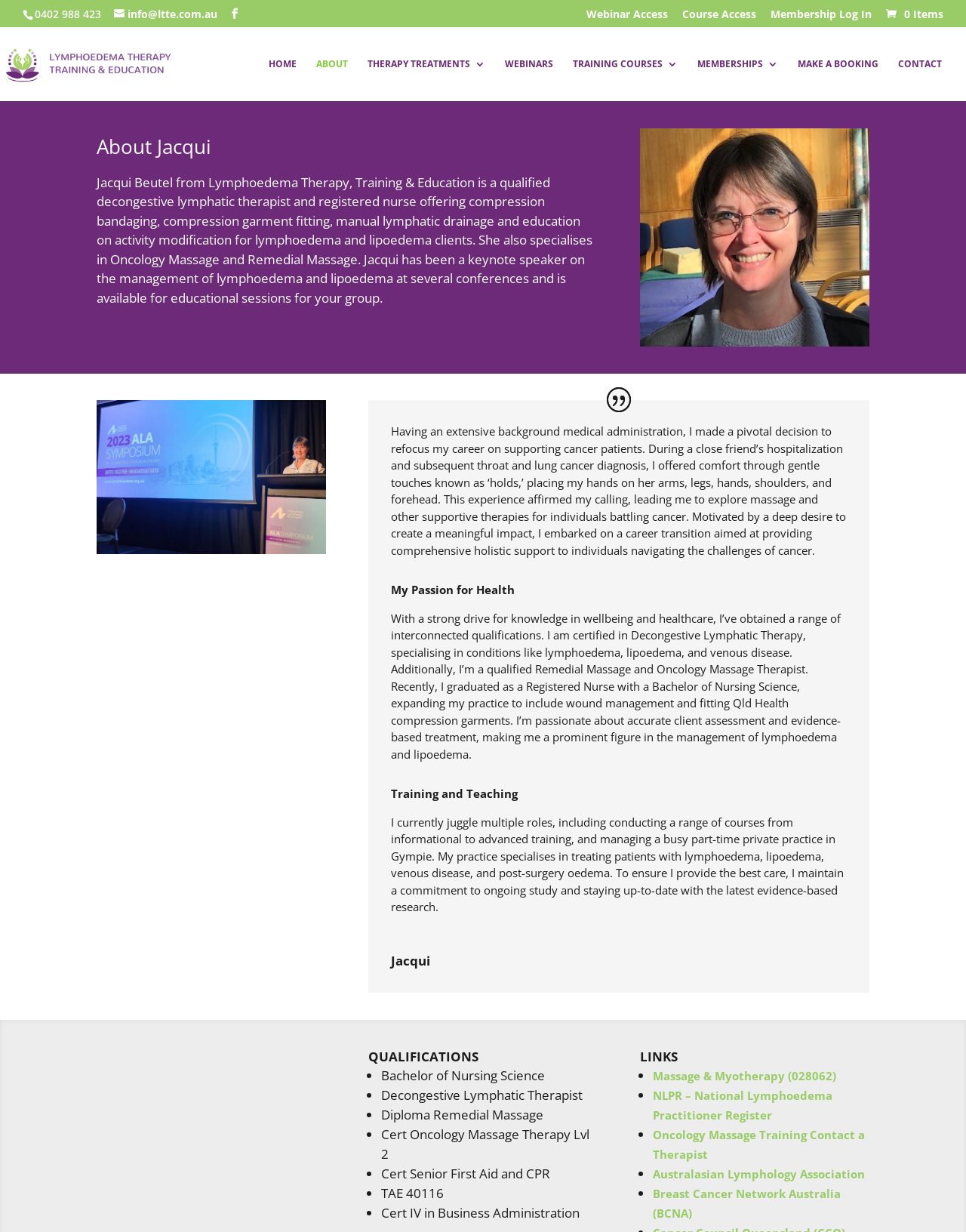Determine the bounding box coordinates for the element that should be clicked to follow this instruction: "Click the 'Membership Log In' link". The coordinates should be given as four float numbers between 0 and 1, in the format [left, top, right, bottom].

[0.798, 0.007, 0.902, 0.022]